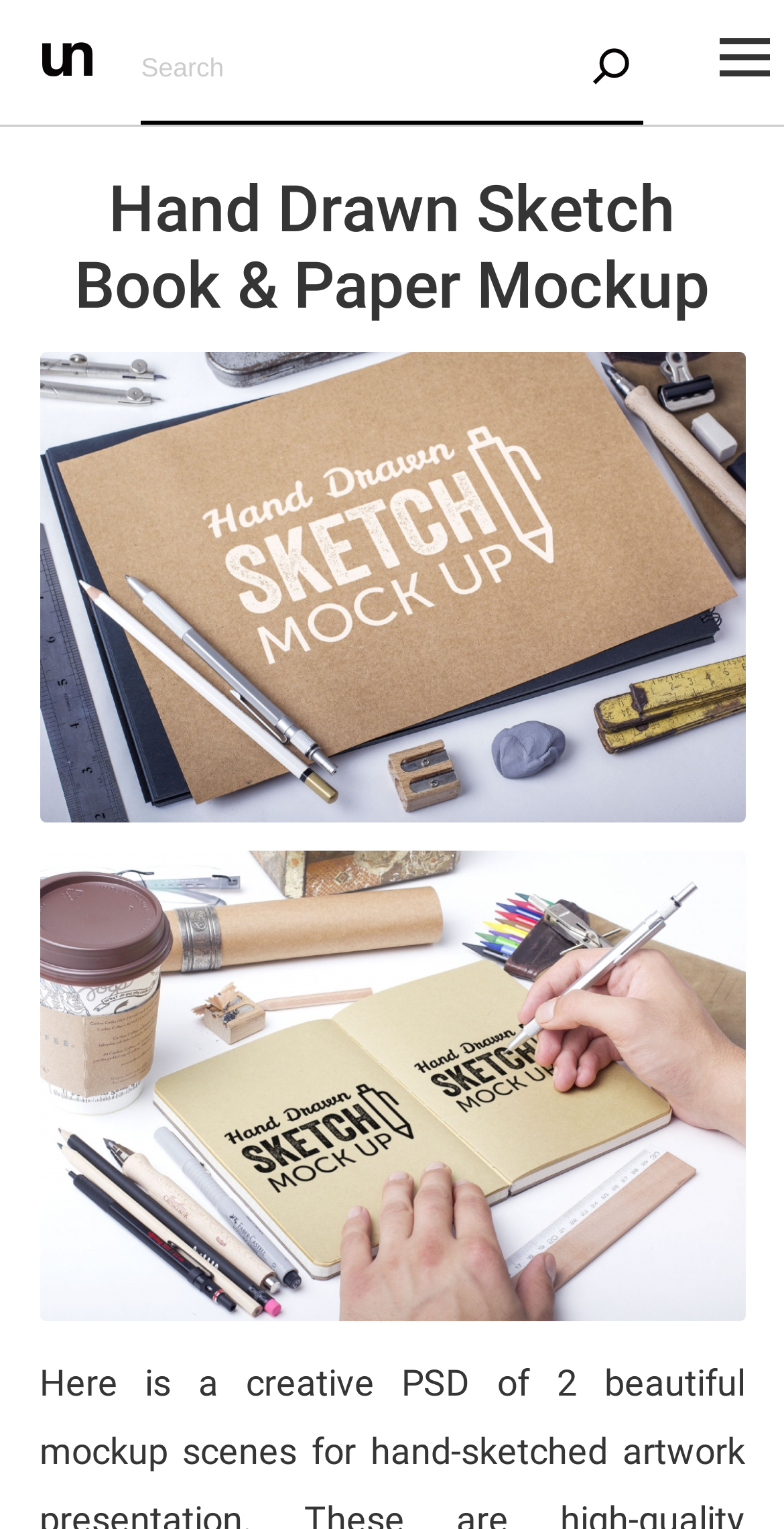Provide the bounding box coordinates of the HTML element this sentence describes: "name="s" placeholder="Search"".

[0.18, 0.009, 0.82, 0.082]